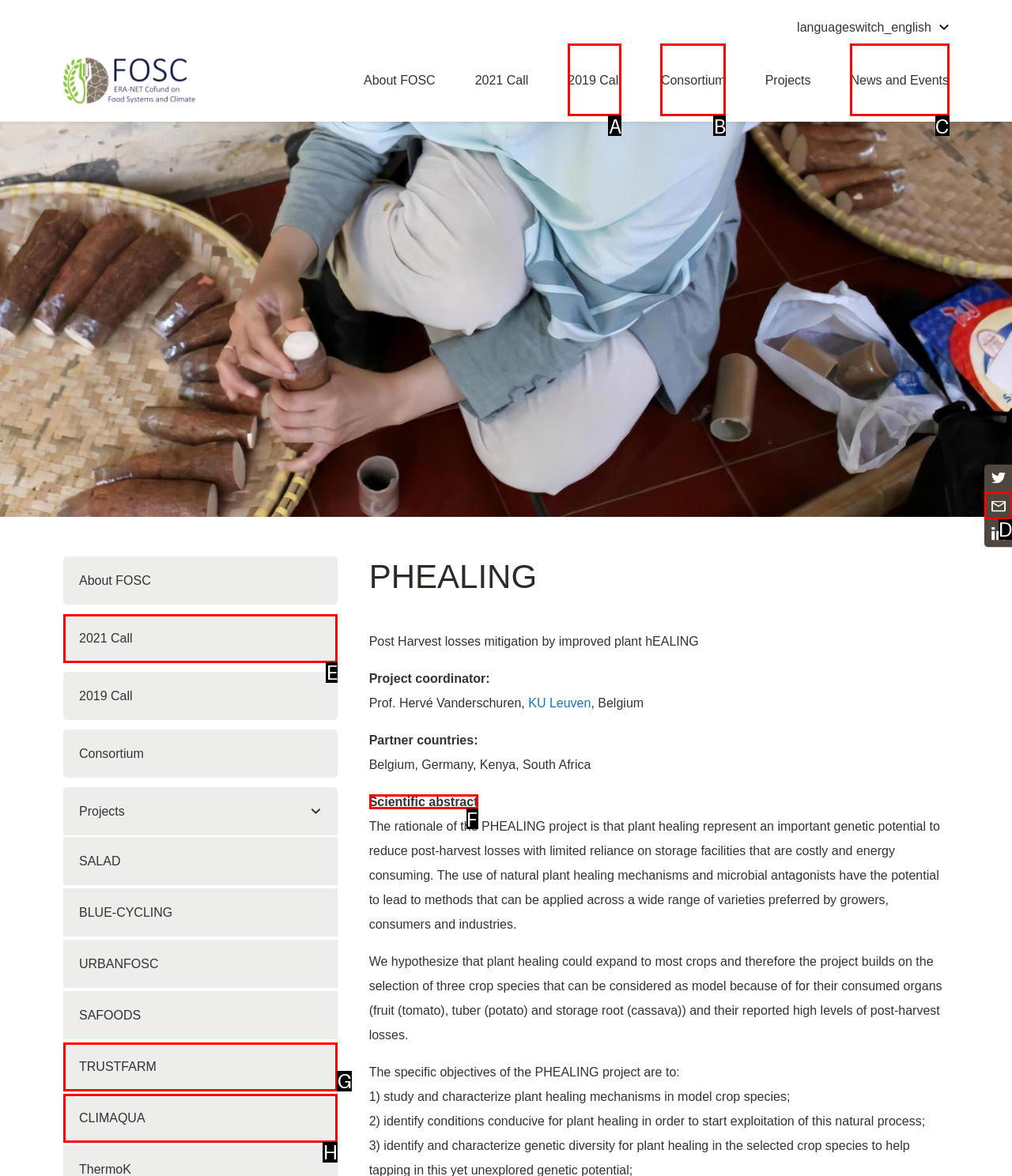Identify the letter of the UI element I need to click to carry out the following instruction: Read the scientific abstract

F